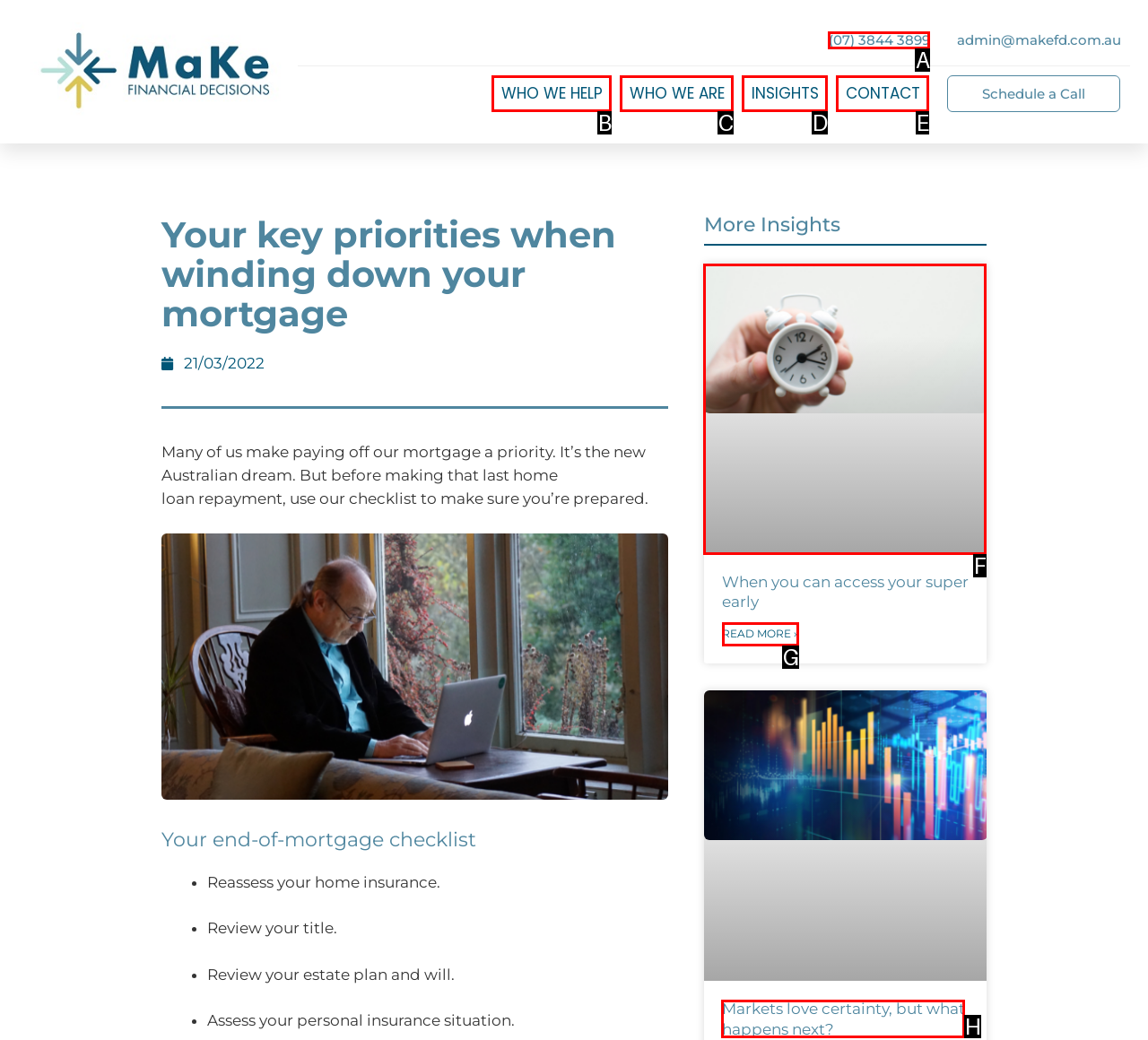Find the option you need to click to complete the following instruction: Read more about 'When you can access your super early'
Answer with the corresponding letter from the choices given directly.

G